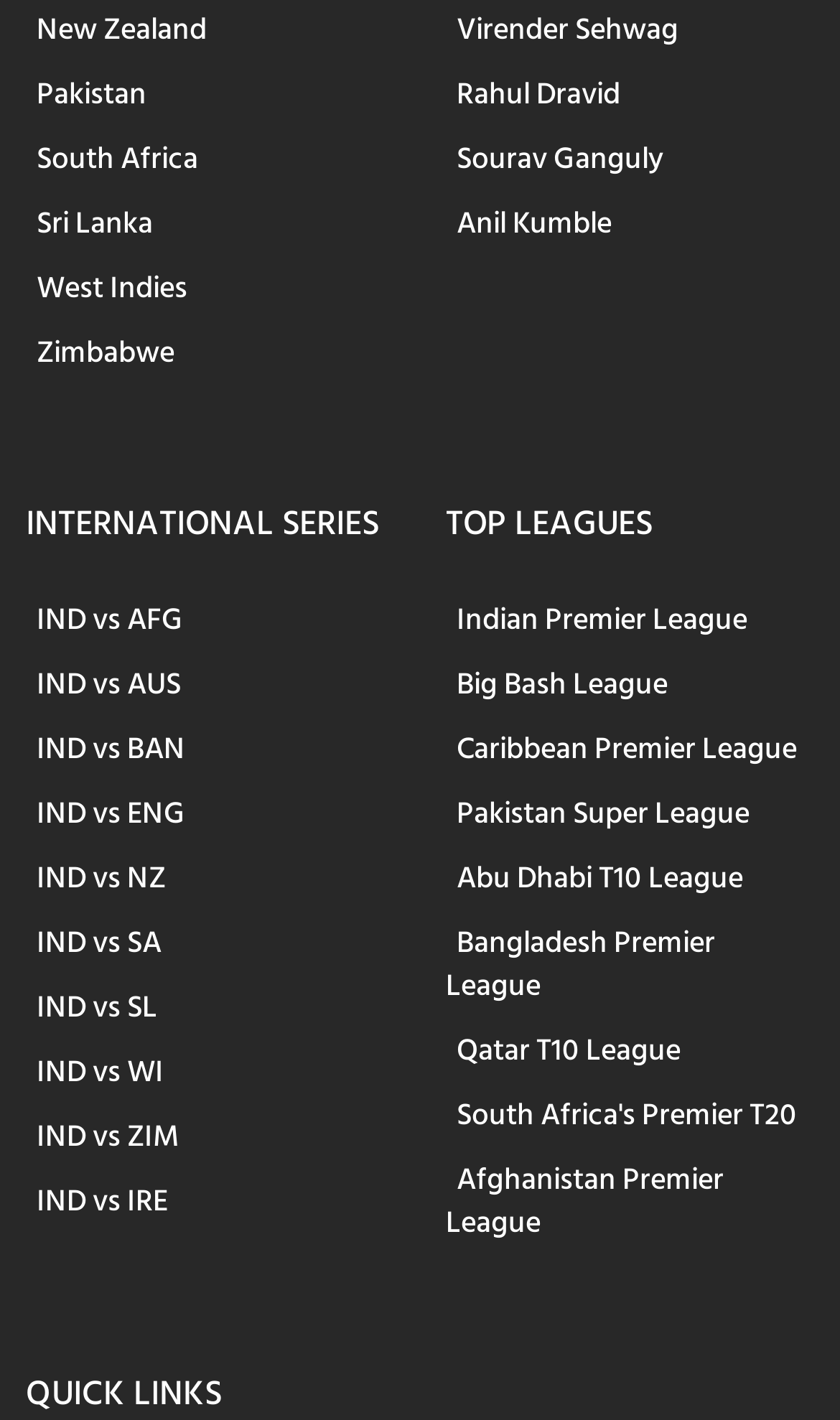Mark the bounding box of the element that matches the following description: "Abu Dhabi T10 League".

[0.531, 0.594, 0.897, 0.644]